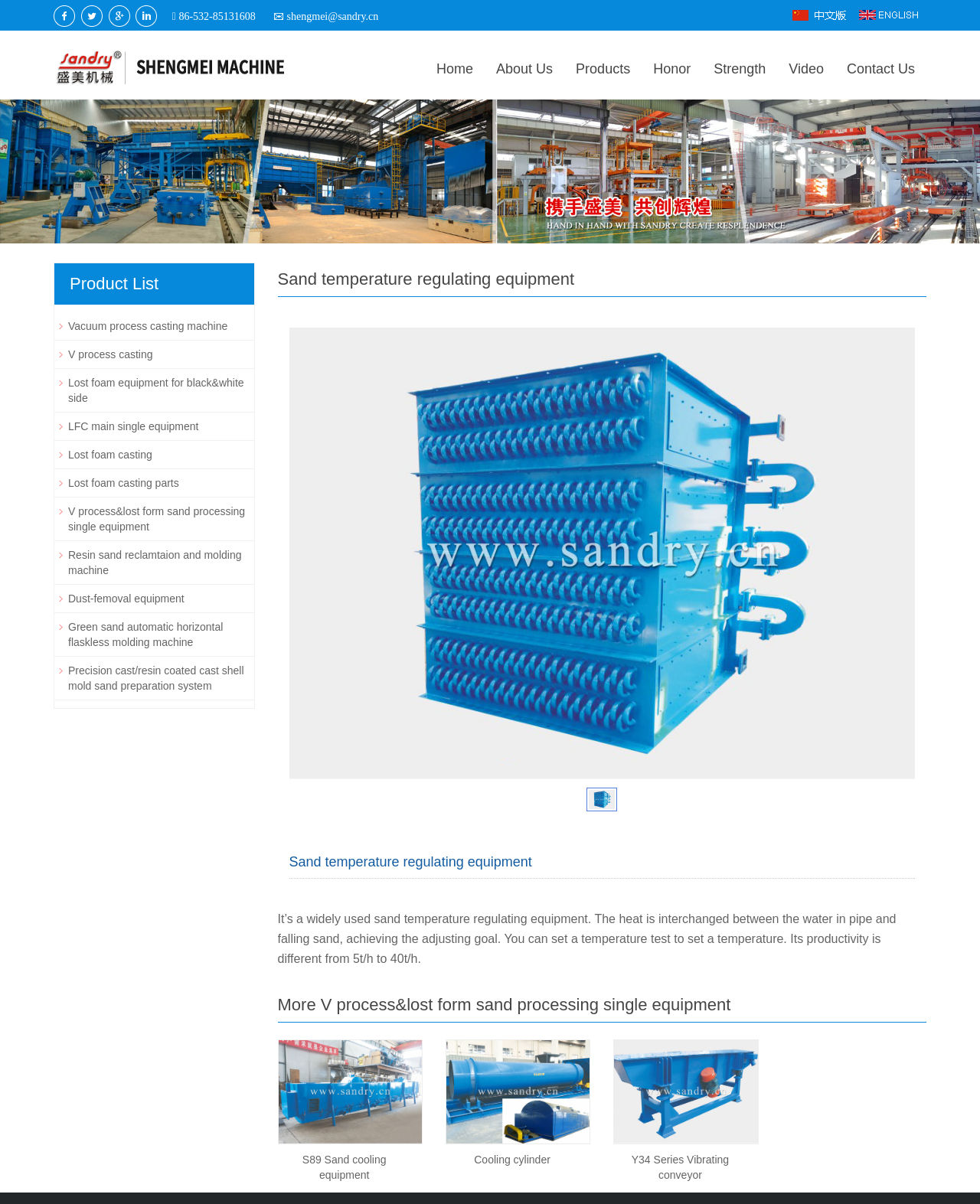Given the description: "parent_node: 86-532-85131608 shengmei@sandry.cn", determine the bounding box coordinates of the UI element. The coordinates should be formatted as four float numbers between 0 and 1, [left, top, right, bottom].

[0.055, 0.008, 0.077, 0.018]